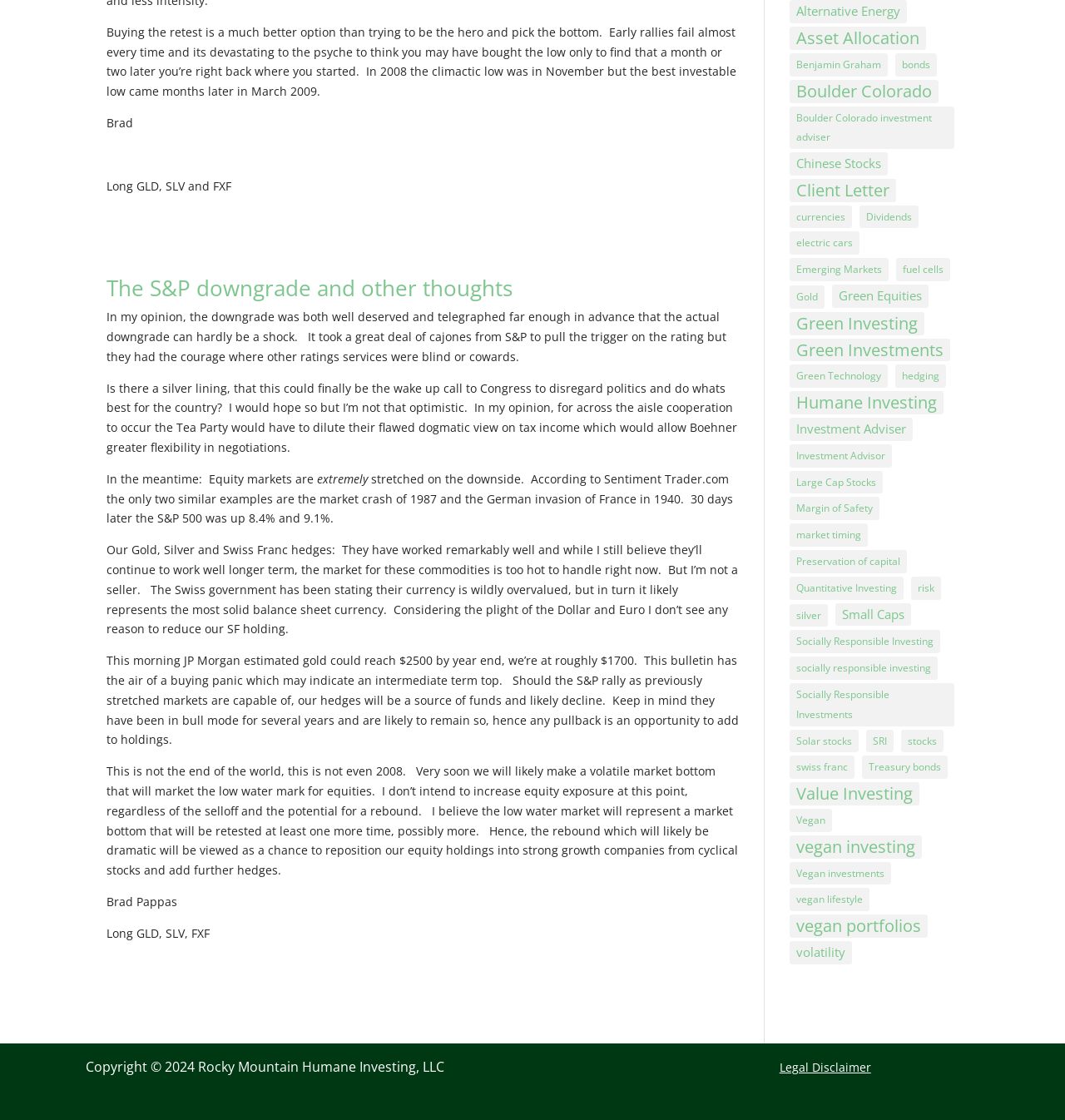Specify the bounding box coordinates of the region I need to click to perform the following instruction: "Read the 'Legal Disclaimer'". The coordinates must be four float numbers in the range of 0 to 1, i.e., [left, top, right, bottom].

[0.732, 0.946, 0.818, 0.96]